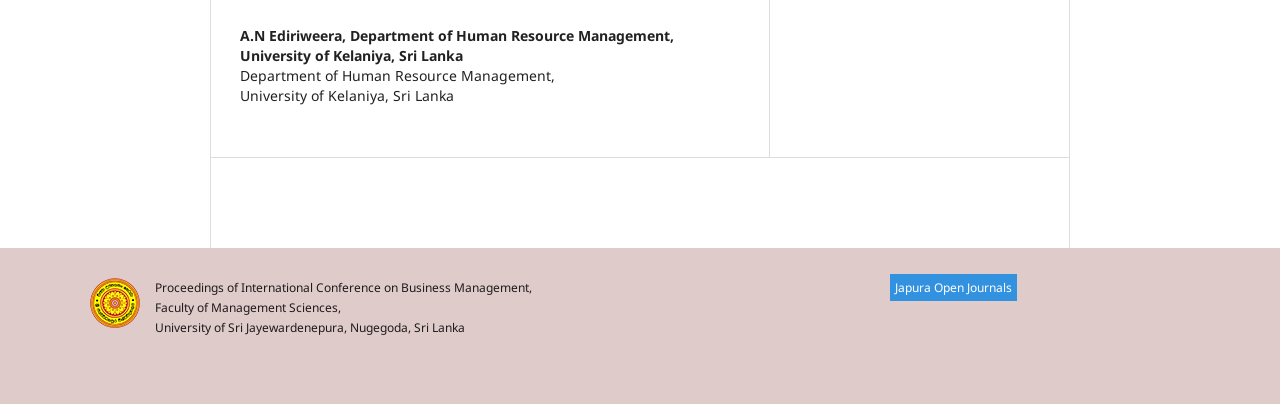Please give a one-word or short phrase response to the following question: 
What is the location of the University of Sri Jayewardenepura?

Nugegoda, Sri Lanka